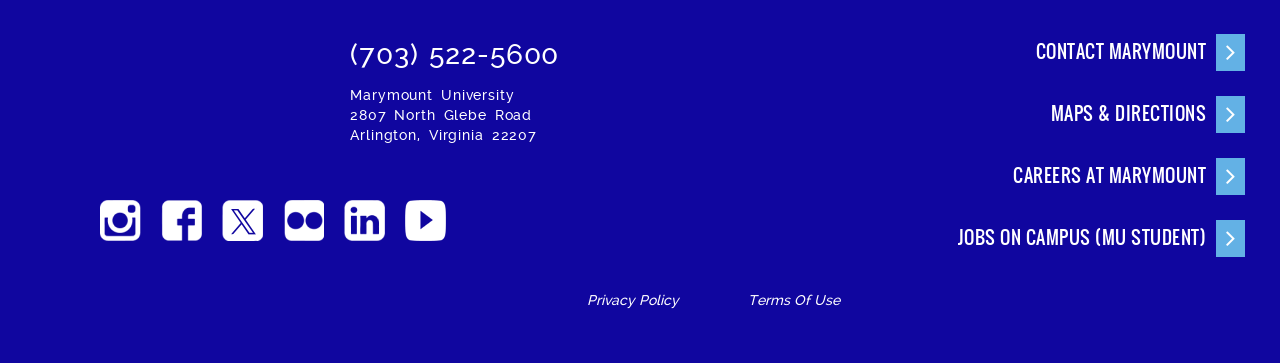Find the bounding box coordinates of the clickable region needed to perform the following instruction: "Read the privacy policy". The coordinates should be provided as four float numbers between 0 and 1, i.e., [left, top, right, bottom].

[0.458, 0.804, 0.53, 0.848]